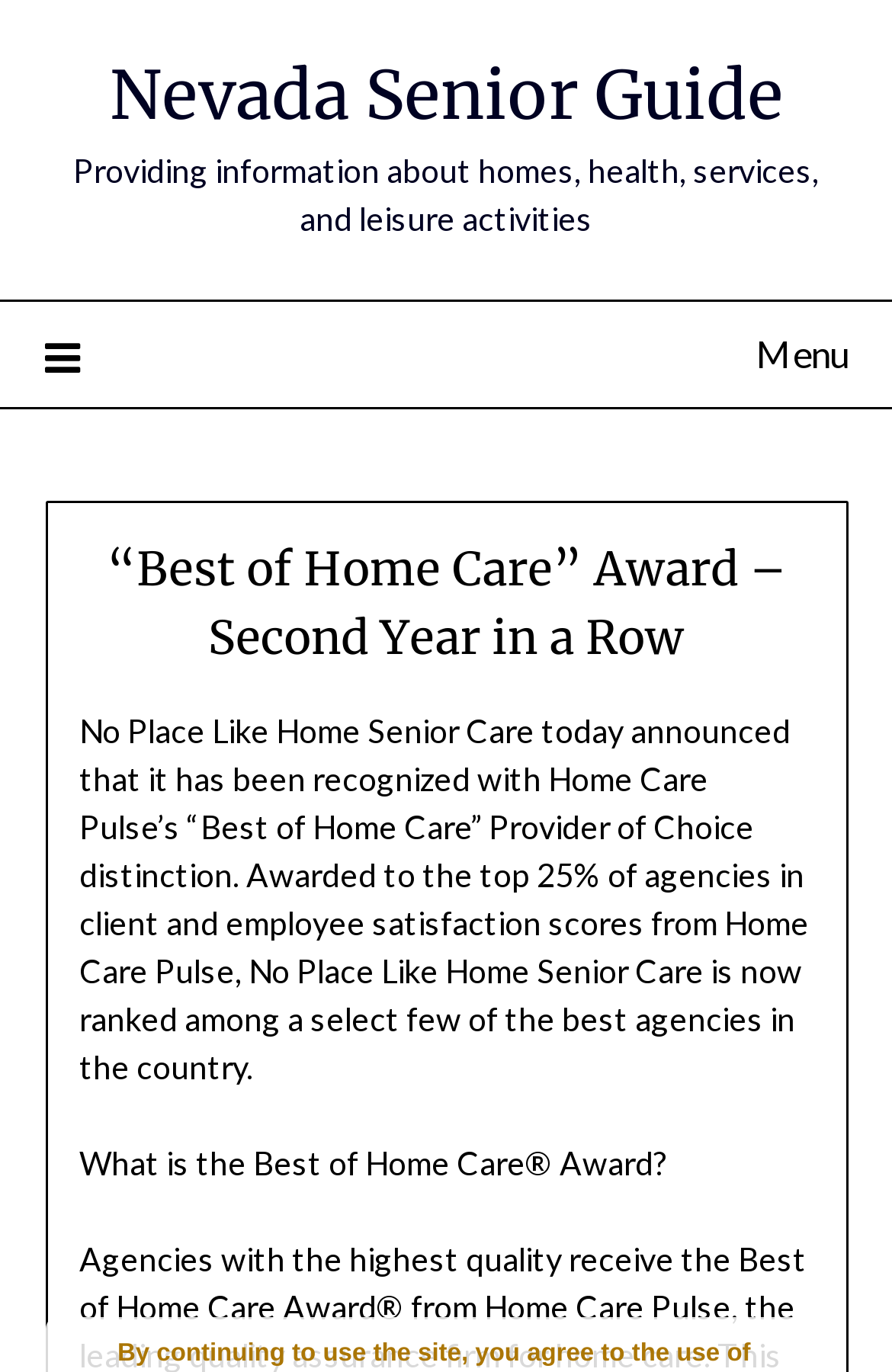What is the purpose of the Nevada Senior Guide?
Please interpret the details in the image and answer the question thoroughly.

I found this answer by looking at the static text that describes the purpose of the Nevada Senior Guide, which states that it provides information about homes, health, services, and leisure activities.